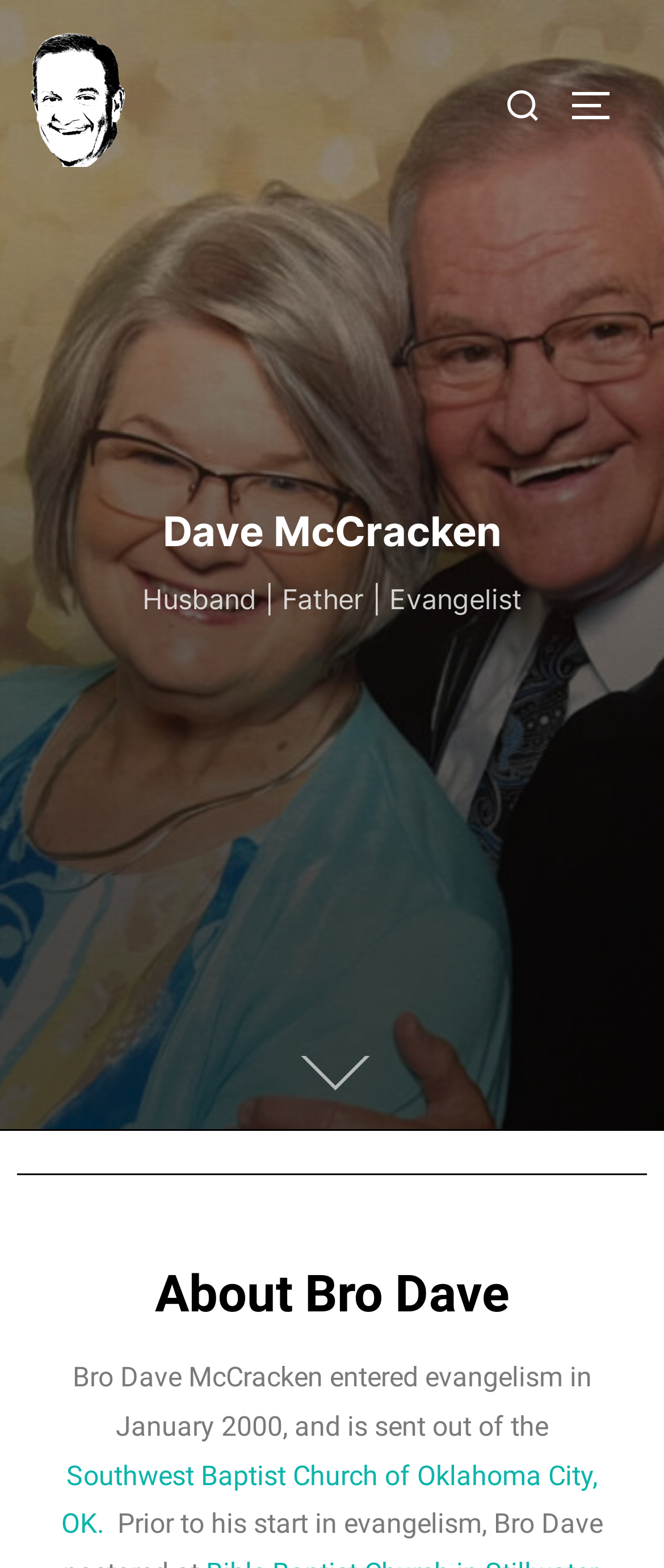Provide the bounding box coordinates, formatted as (top-left x, top-left y, bottom-right x, bottom-right y), with all values being floating point numbers between 0 and 1. Identify the bounding box of the UI element that matches the description: alt="Dave McCracken"

[0.04, 0.02, 0.191, 0.116]